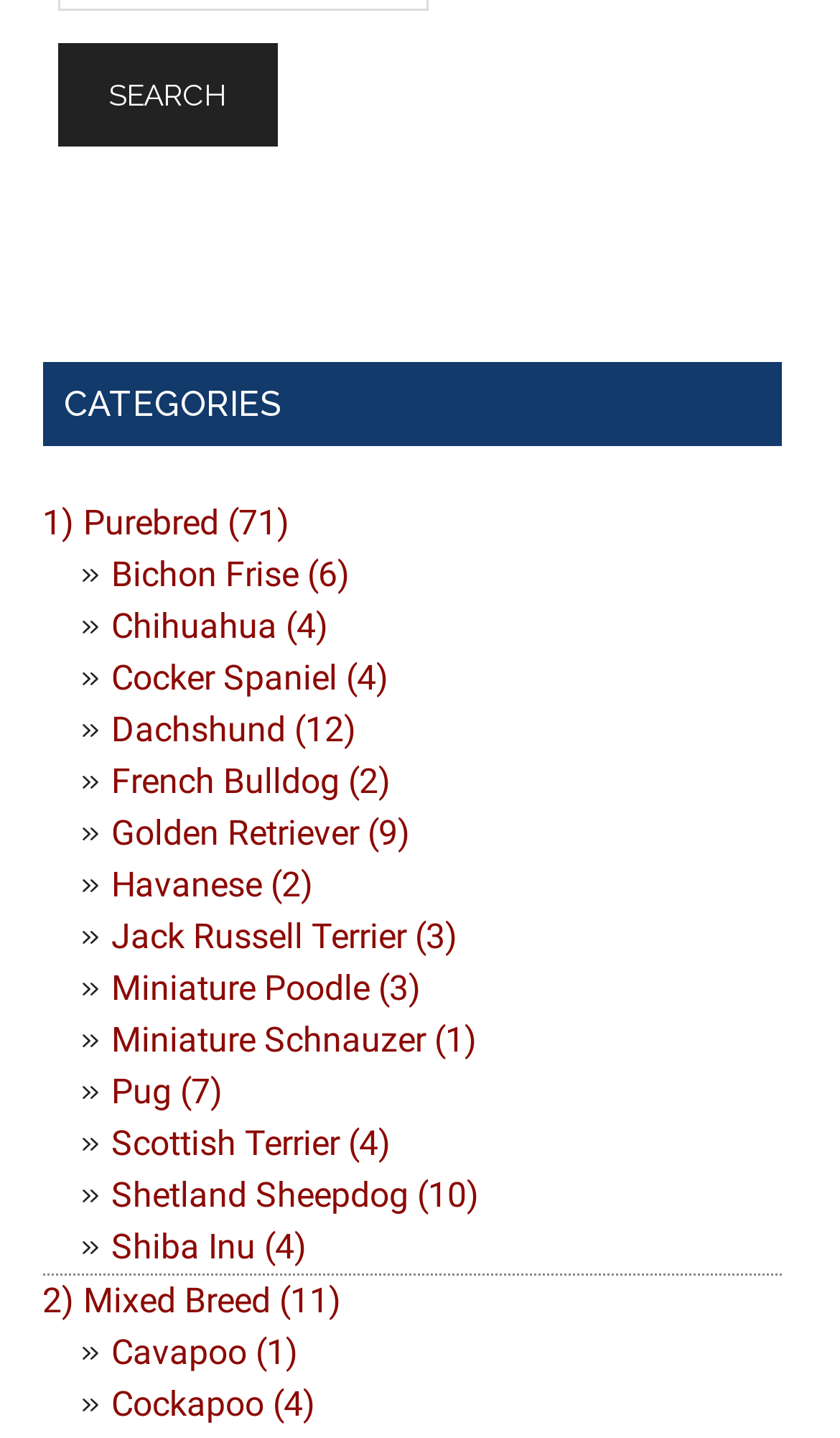Please respond in a single word or phrase: 
How many categories are listed on the webpage?

2